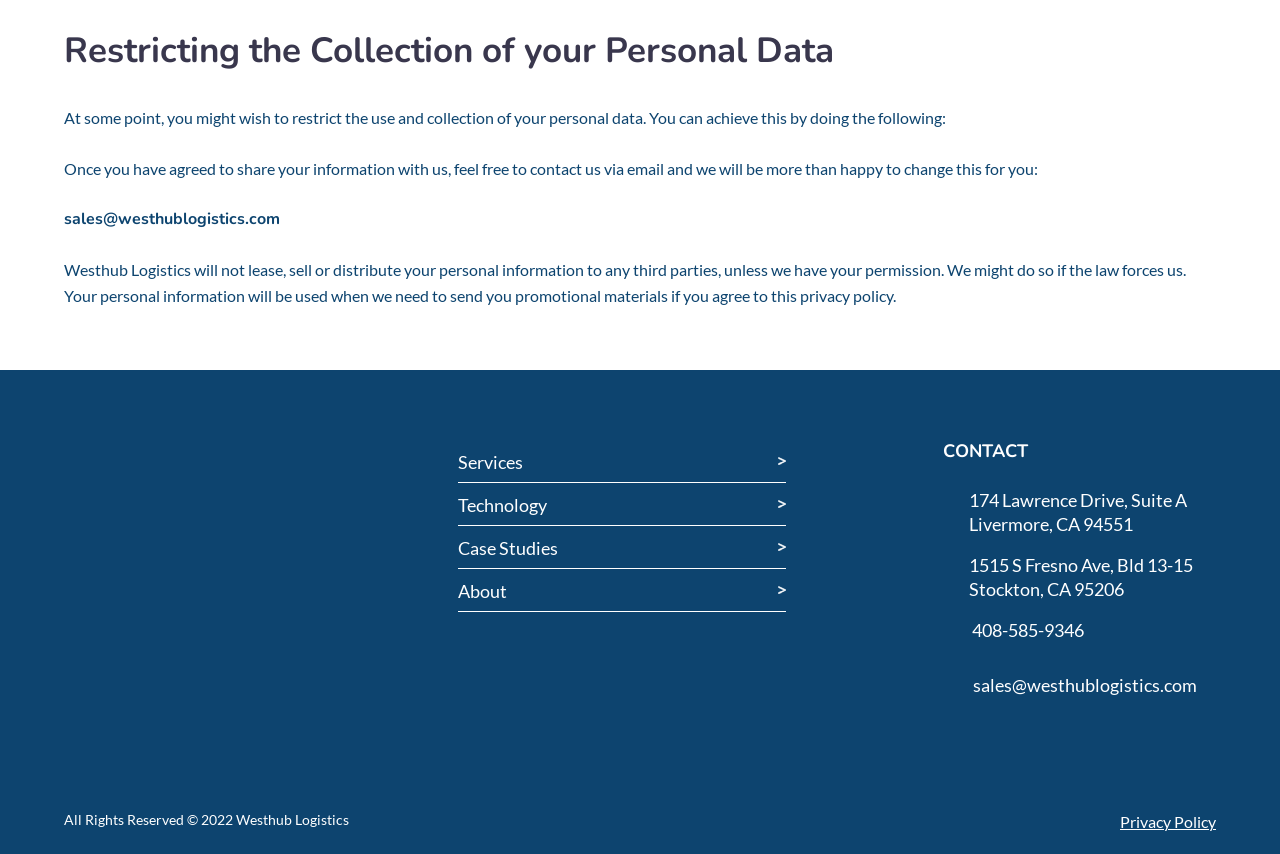Provide a brief response in the form of a single word or phrase:
How many social media links are provided?

3